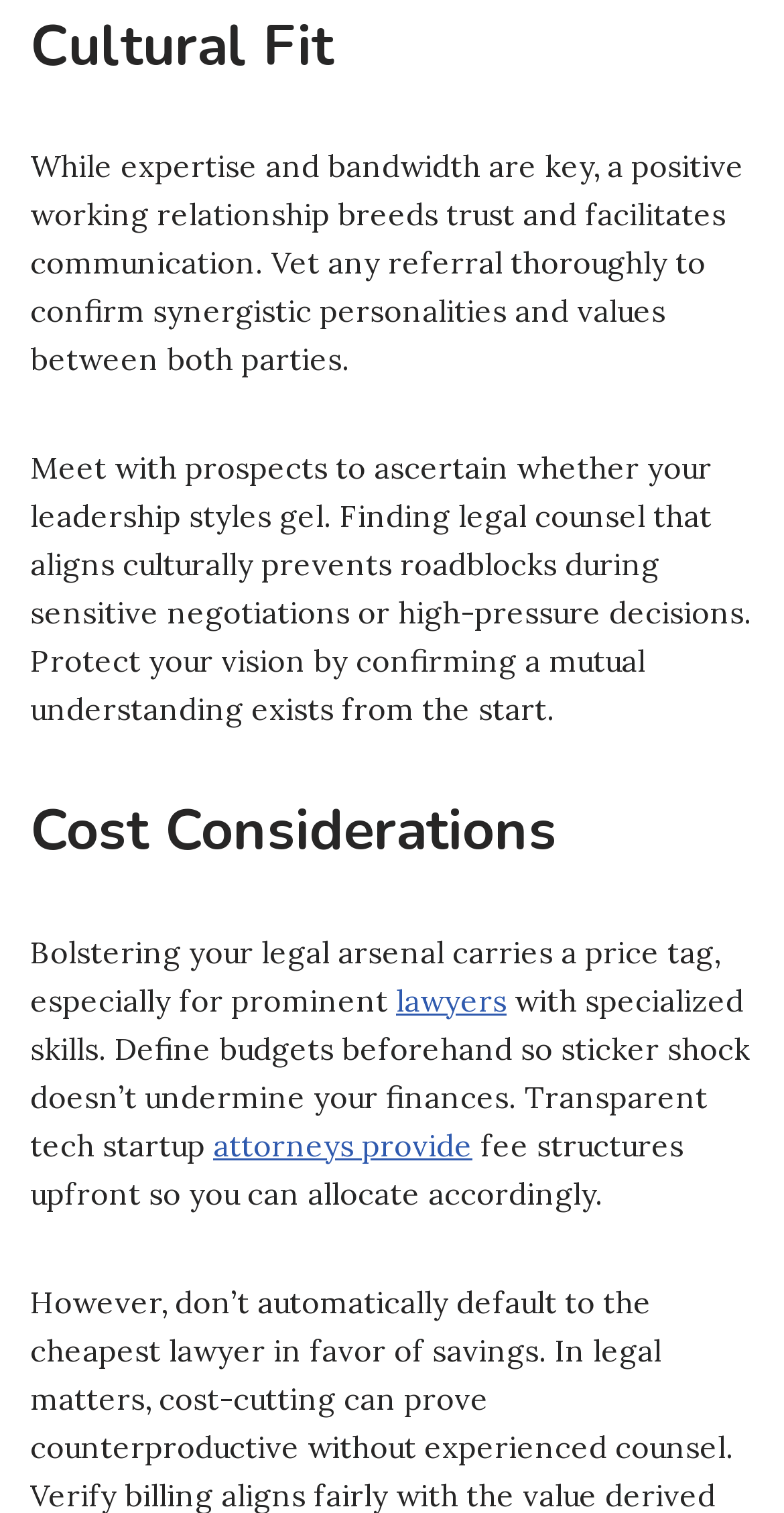What type of lawyers are mentioned in the webpage?
Please use the image to deliver a detailed and complete answer.

The webpage mentions prominent lawyers as an example of lawyers that carry a high price tag. This is mentioned in the section 'Cost Considerations' where it is stated that 'Bolstering your legal arsenal carries a price tag, especially for prominent lawyers'.